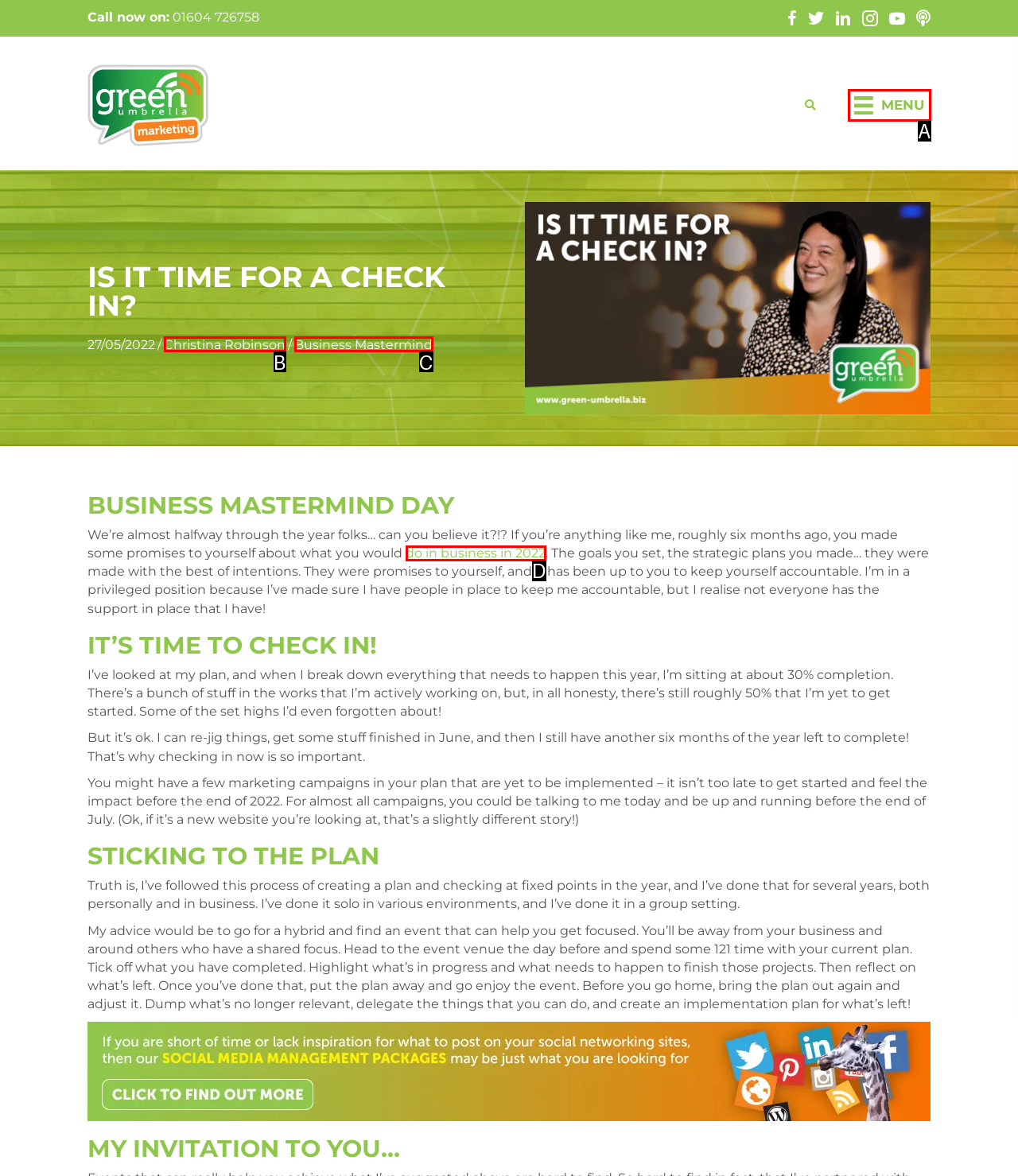Identify the HTML element that corresponds to the following description: parent_node: Skip to content. Provide the letter of the correct option from the presented choices.

None